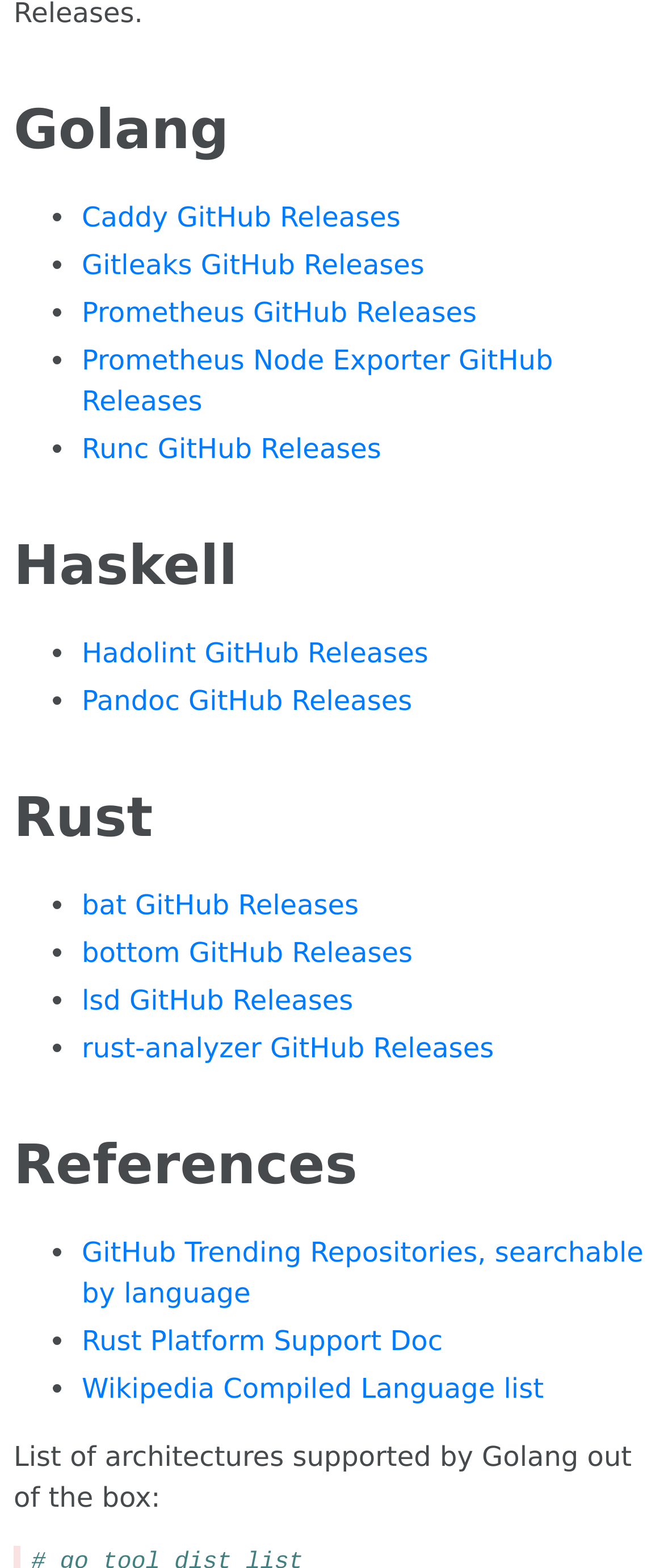How many references are listed at the bottom of the webpage?
Please respond to the question with a detailed and thorough explanation.

I can see that the webpage has a 'References' heading at the bottom, followed by three list markers, each followed by a link. The links are 'GitHub Trending Repositories, searchable by language', 'Rust Platform Support Doc', and 'Wikipedia Compiled Language list'.